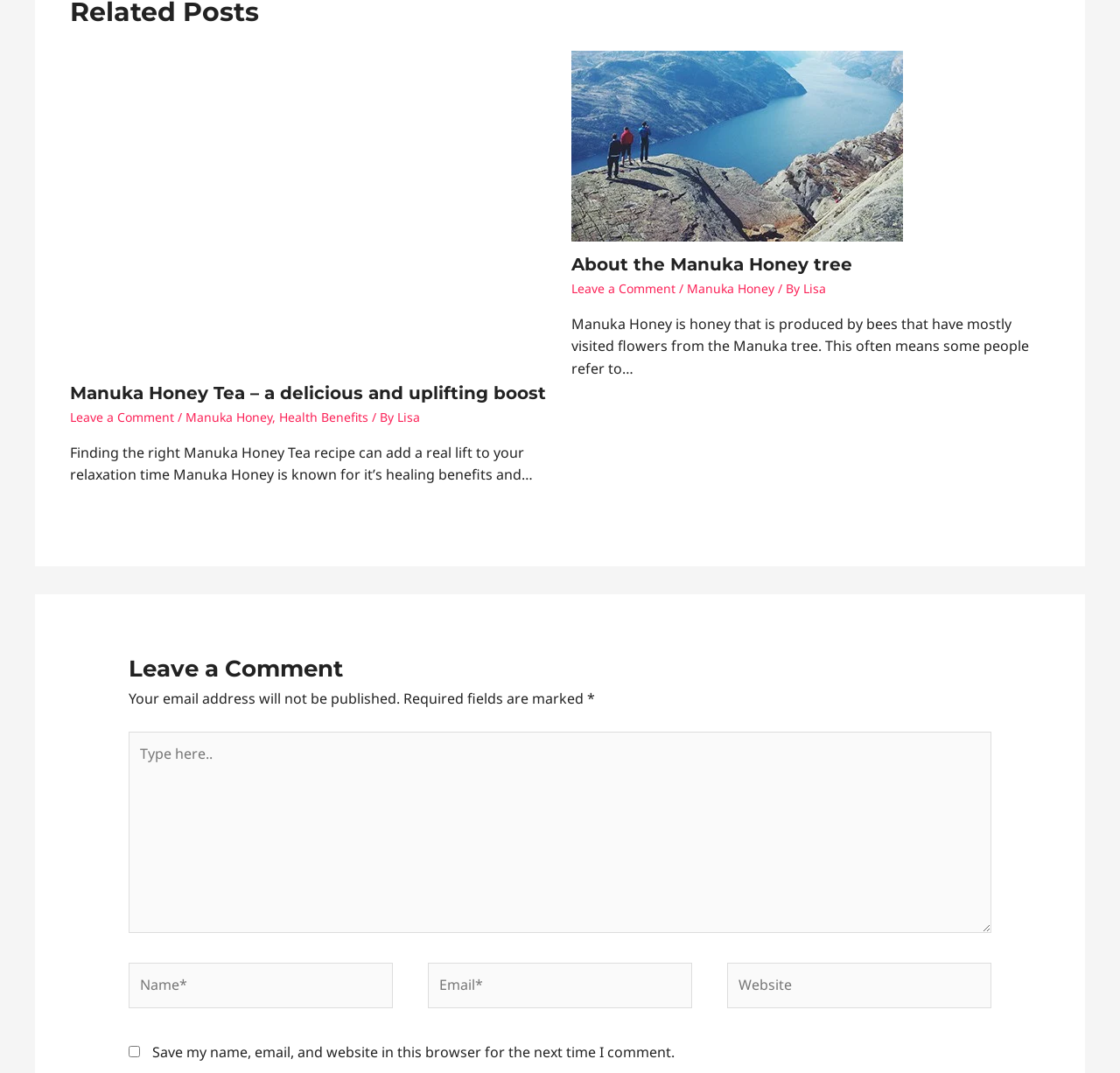What is the purpose of the checkbox in the comment form?
Based on the content of the image, thoroughly explain and answer the question.

I examined the checkbox element in the comment form and found that it has a label 'Save my name, email, and website in this browser for the next time I comment', which suggests that its purpose is to save the user's information for future comments.